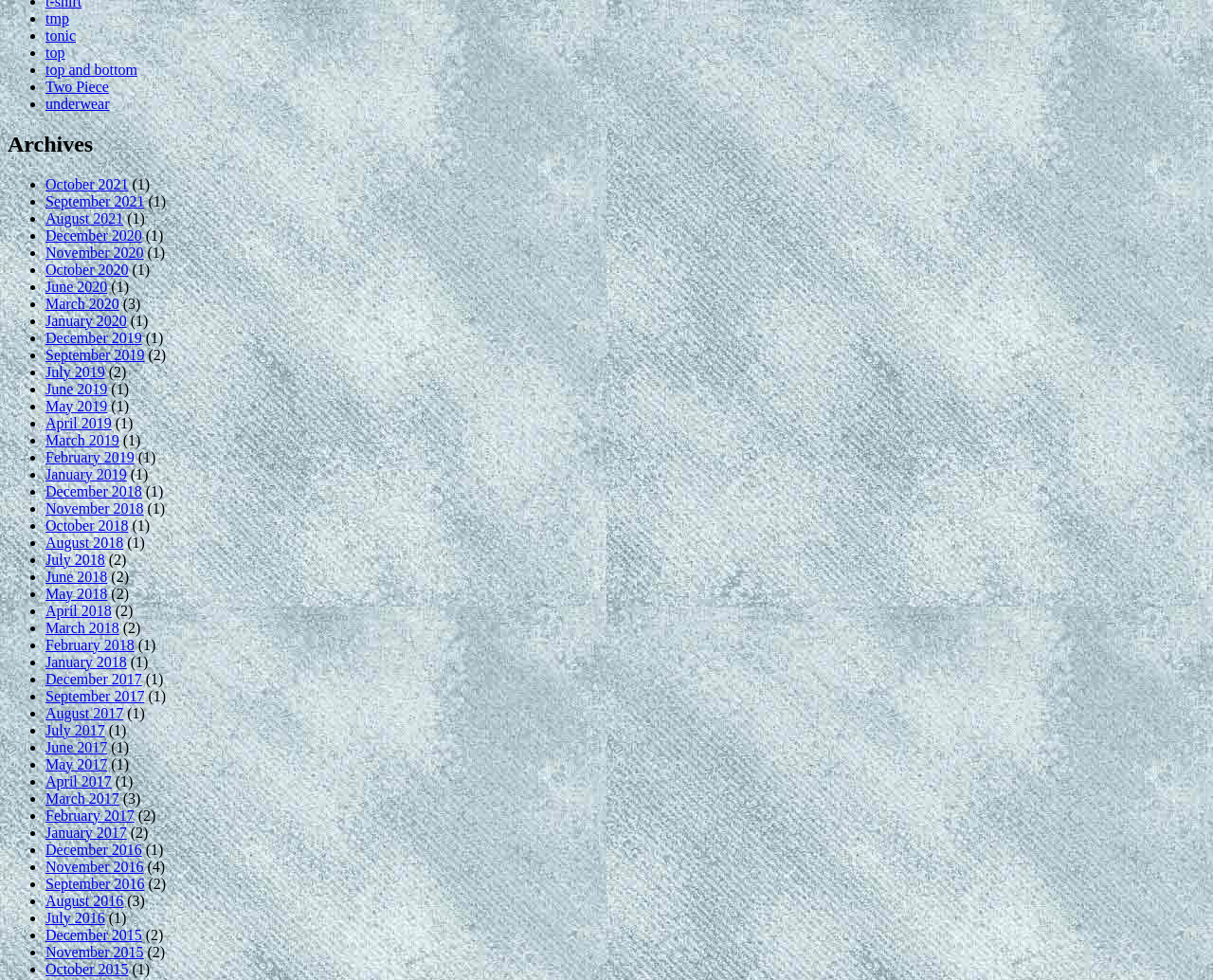Identify the bounding box coordinates of the specific part of the webpage to click to complete this instruction: "click on Two Piece".

[0.038, 0.08, 0.09, 0.096]